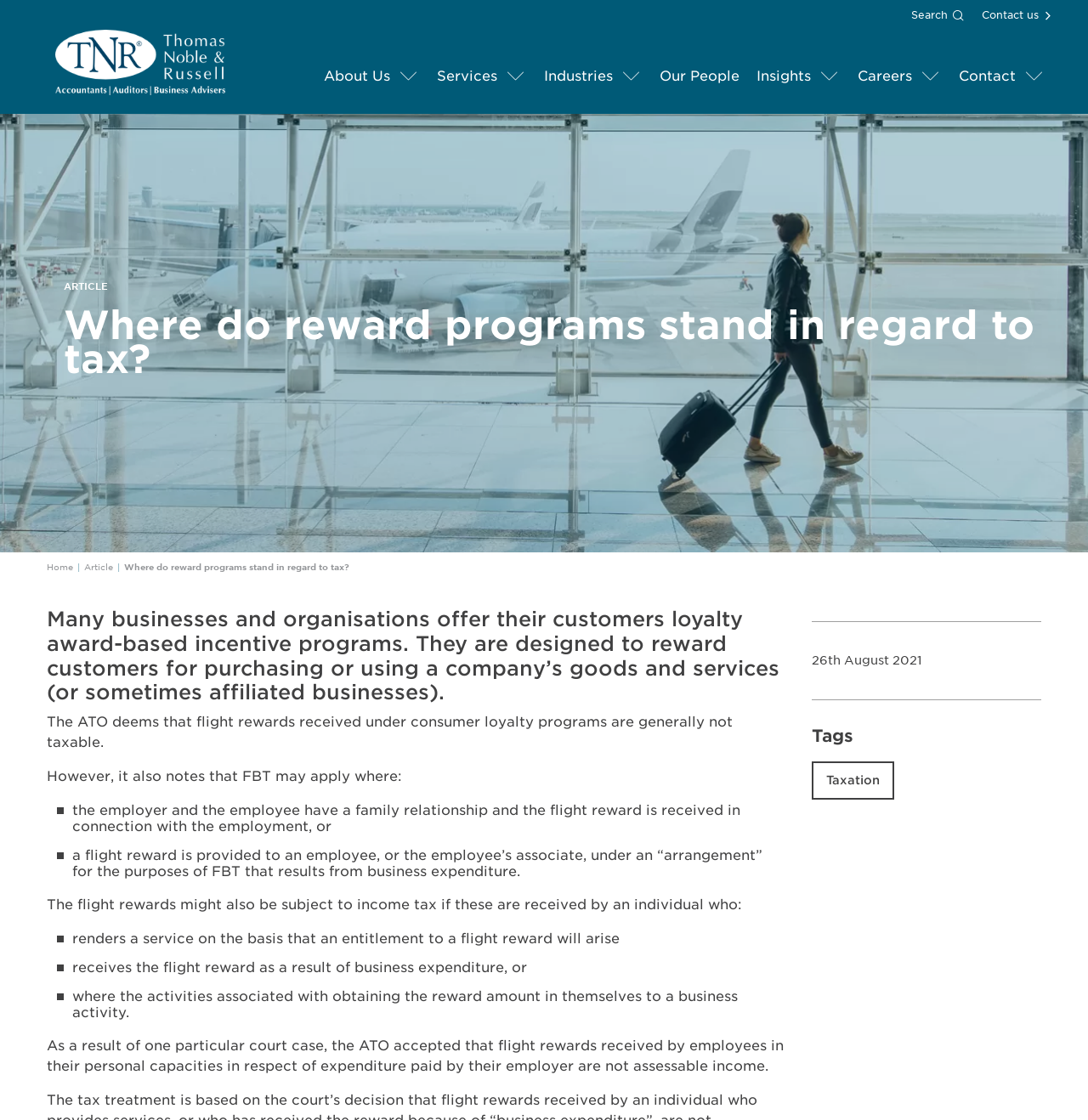Identify the bounding box coordinates of the HTML element based on this description: "parent_node: Search Contact us".

[0.043, 0.0, 0.207, 0.093]